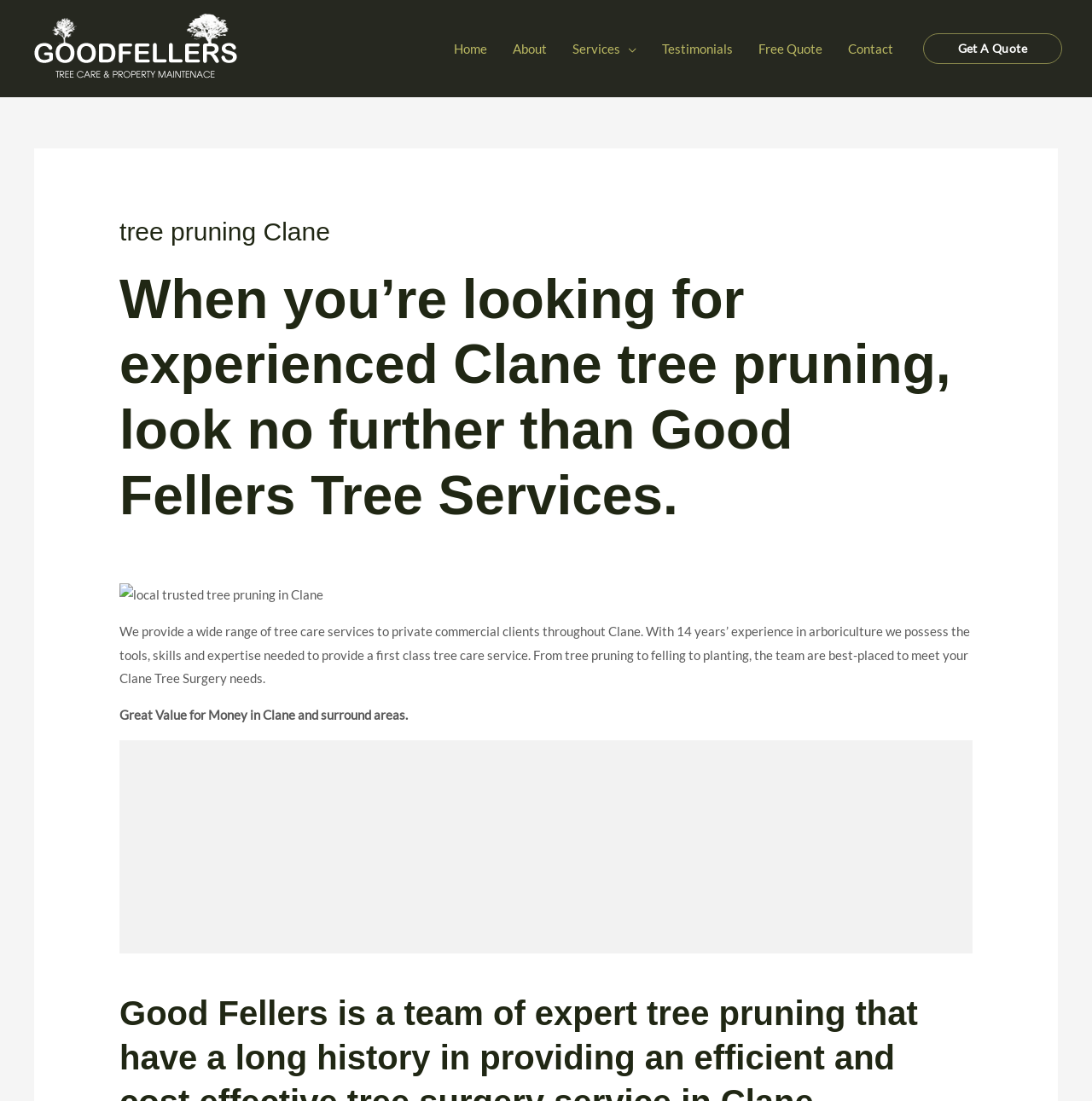Given the webpage screenshot, identify the bounding box of the UI element that matches this description: "Contact".

None